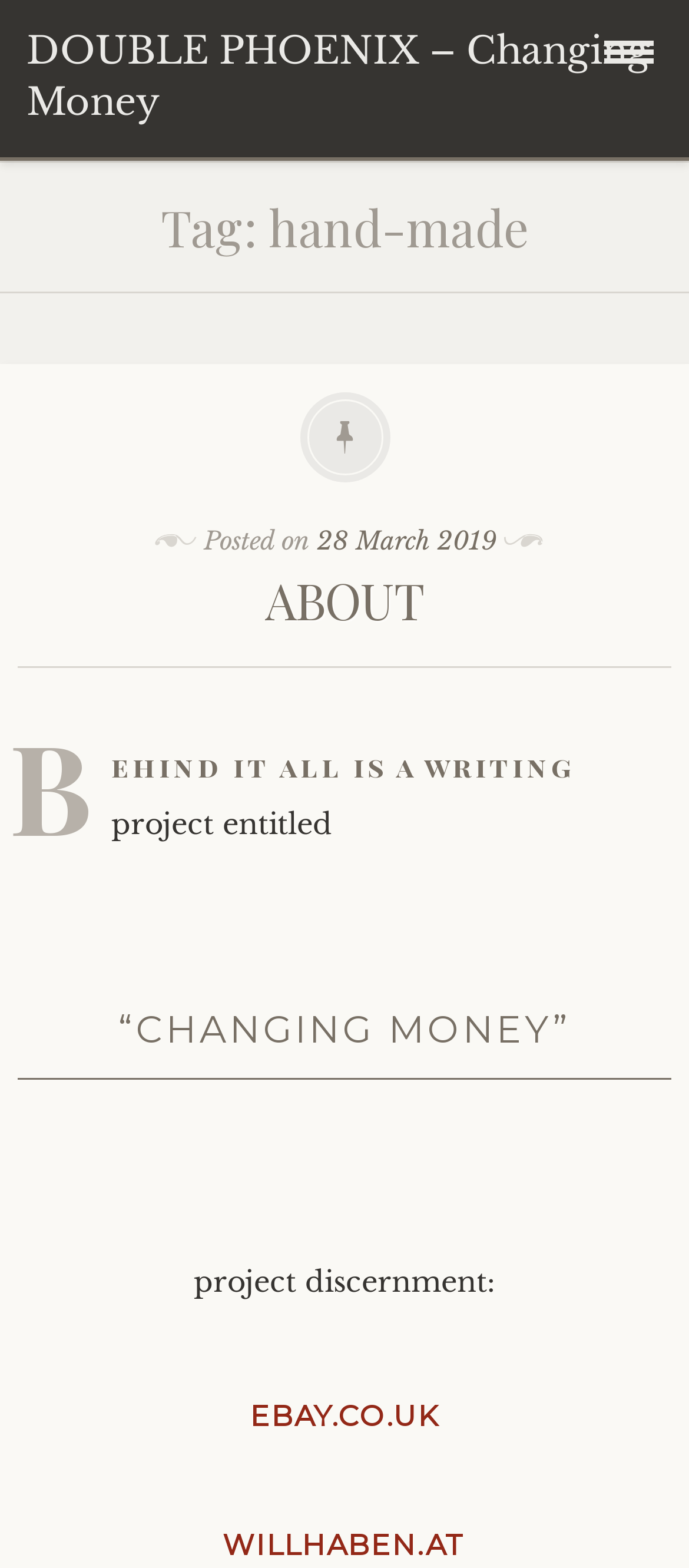Please locate the bounding box coordinates of the element that should be clicked to achieve the given instruction: "Check the post date".

[0.46, 0.335, 0.721, 0.355]